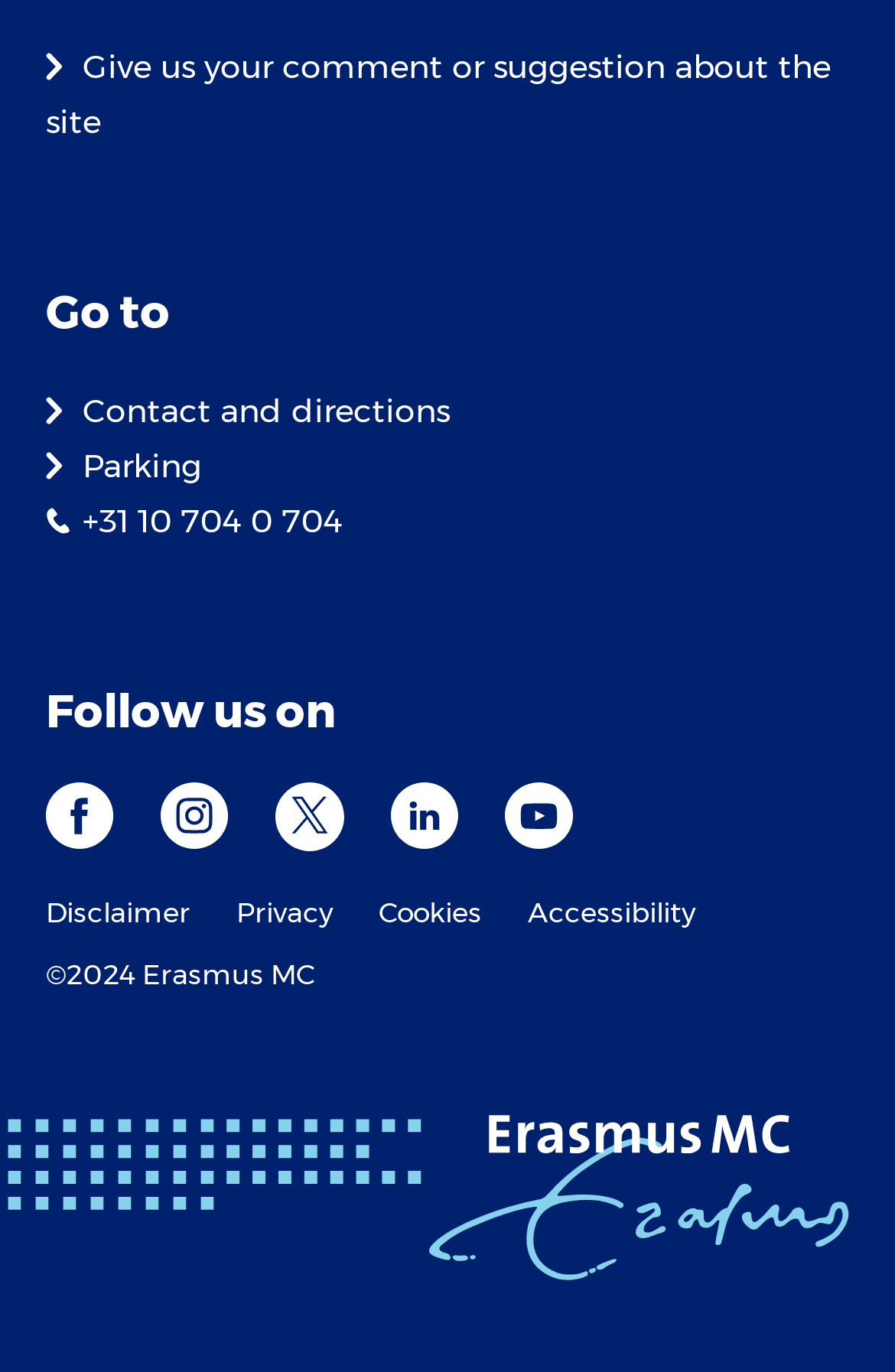Please analyze the image and give a detailed answer to the question:
How many links are there under 'Go to'?

I counted the number of links under the 'Go to' heading, which are 'Contact and directions', 'Parking', and the phone number link. There are 3 links in total.